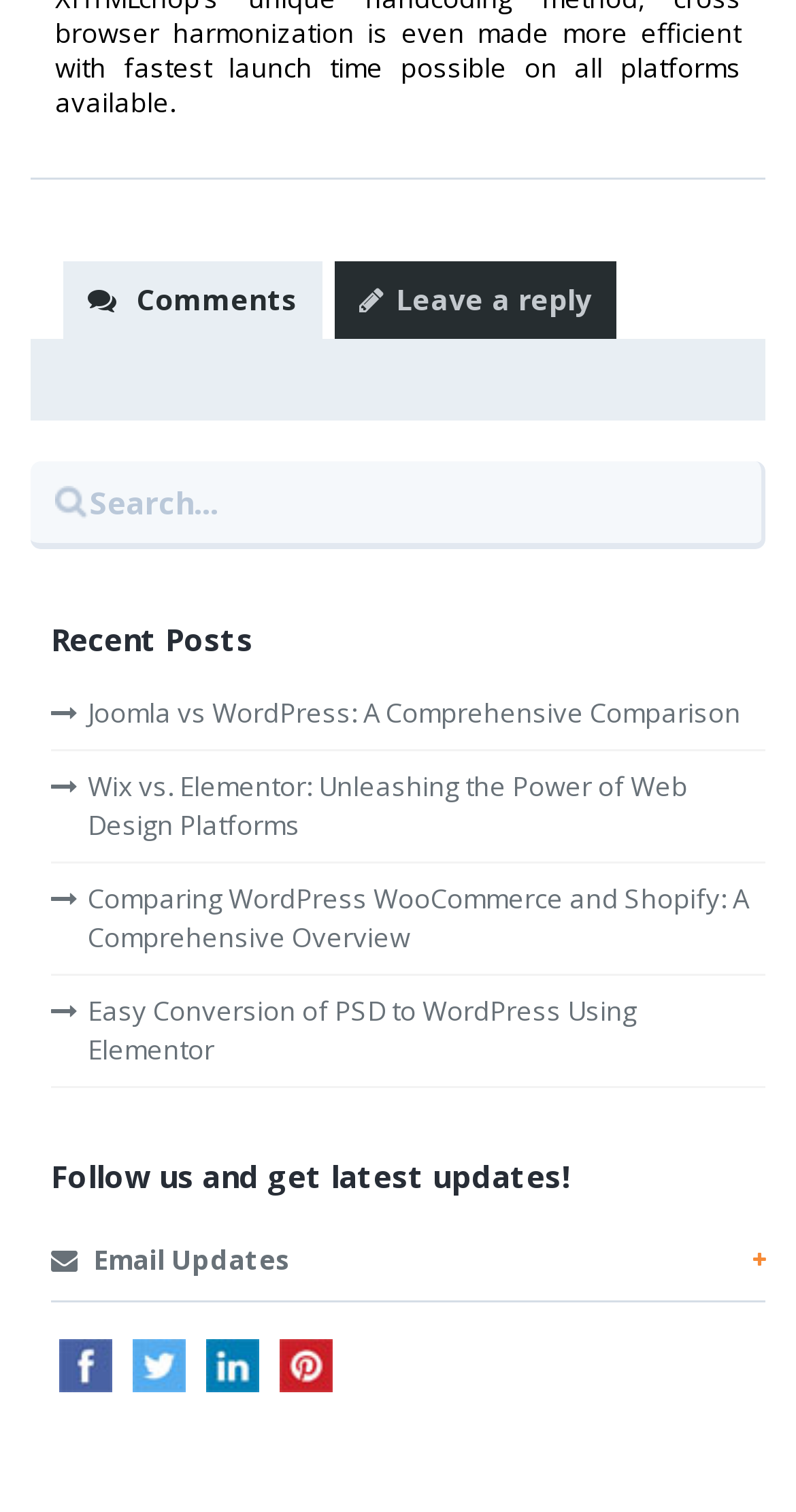Please specify the bounding box coordinates of the region to click in order to perform the following instruction: "Follow Xchop on Facebook".

[0.073, 0.903, 0.14, 0.926]